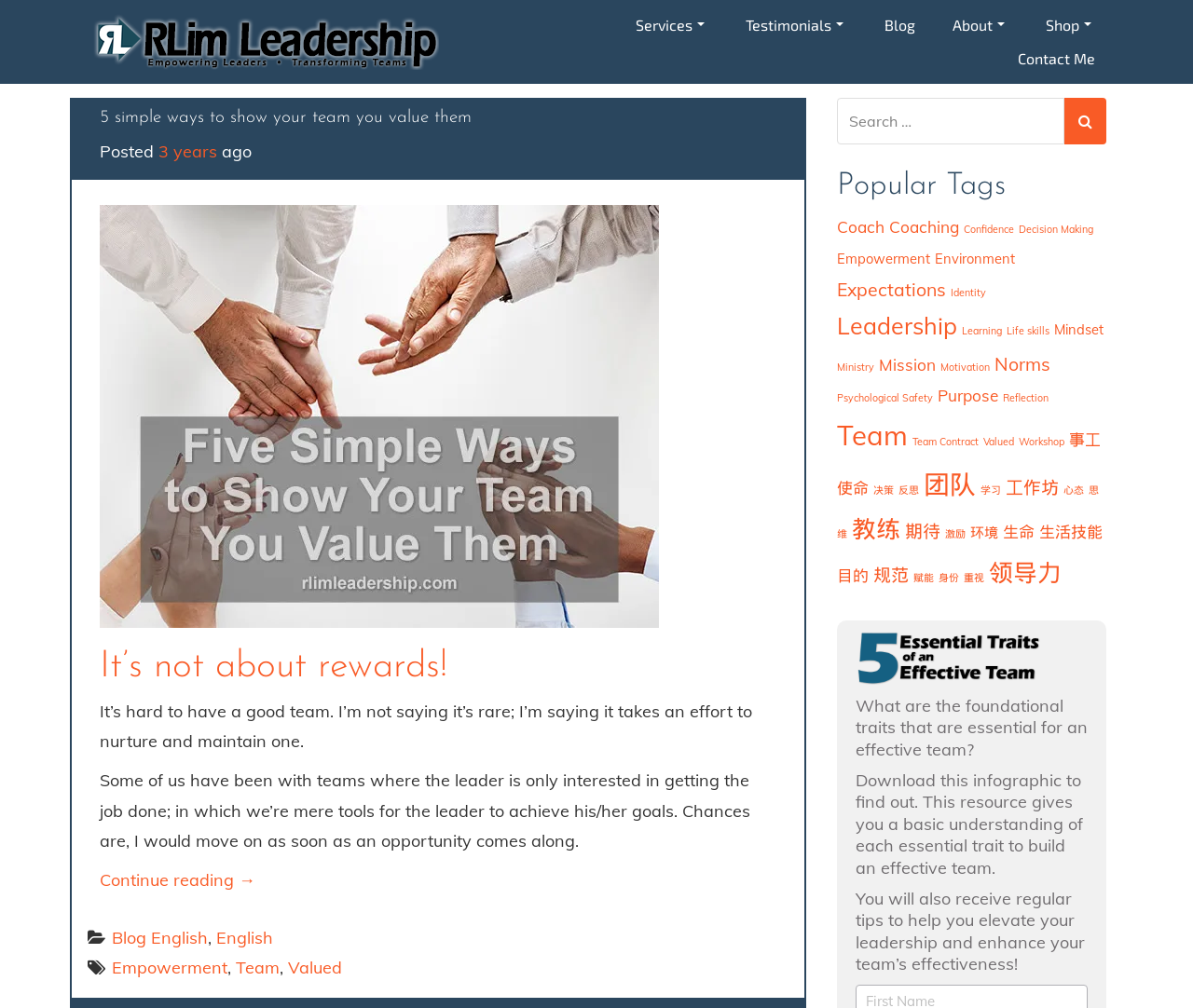Determine the coordinates of the bounding box that should be clicked to complete the instruction: "Click the 'Contact Me' link". The coordinates should be represented by four float numbers between 0 and 1: [left, top, right, bottom].

[0.838, 0.042, 0.934, 0.075]